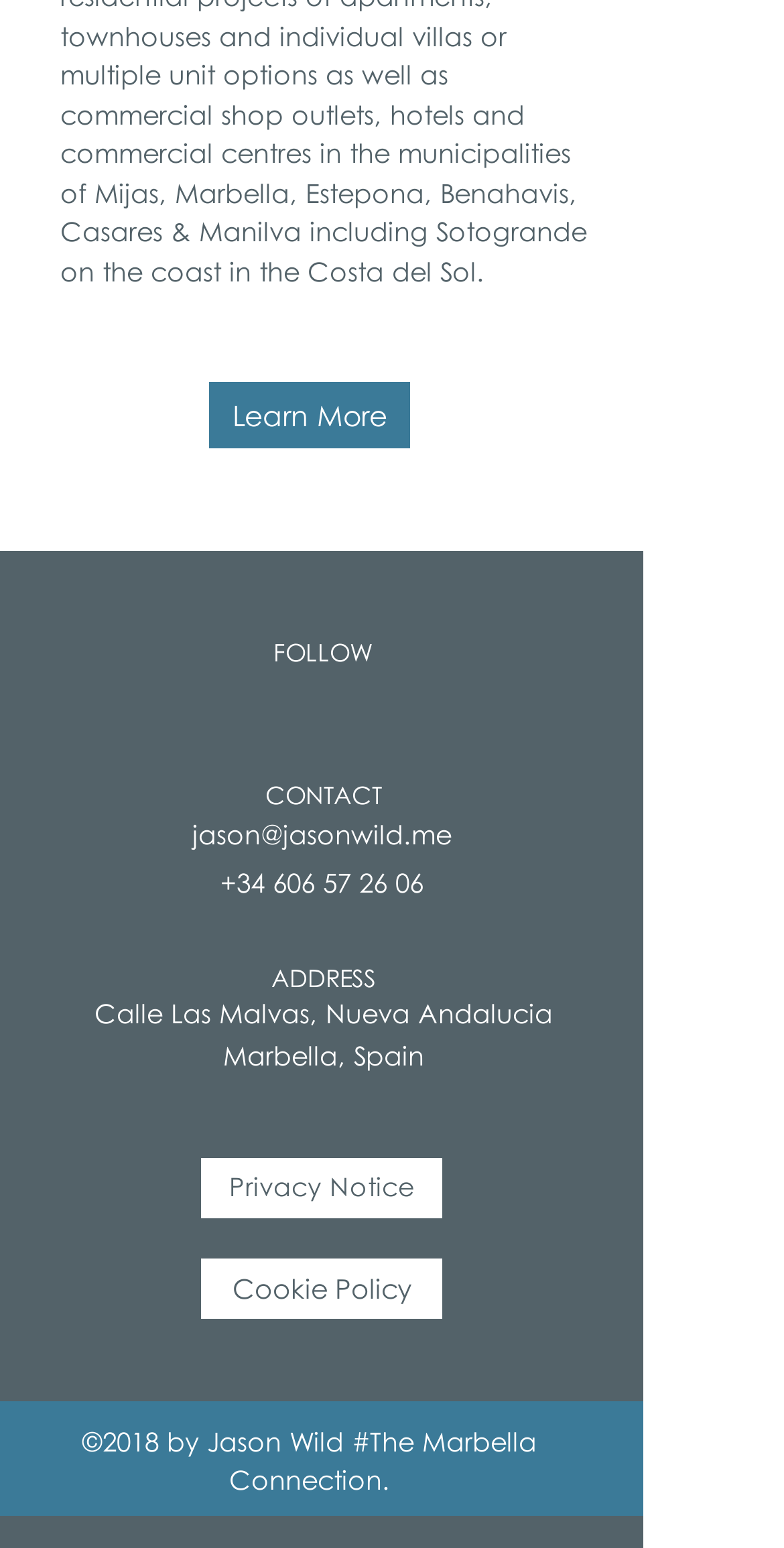Can you specify the bounding box coordinates of the area that needs to be clicked to fulfill the following instruction: "Contact via email"?

[0.245, 0.529, 0.576, 0.55]